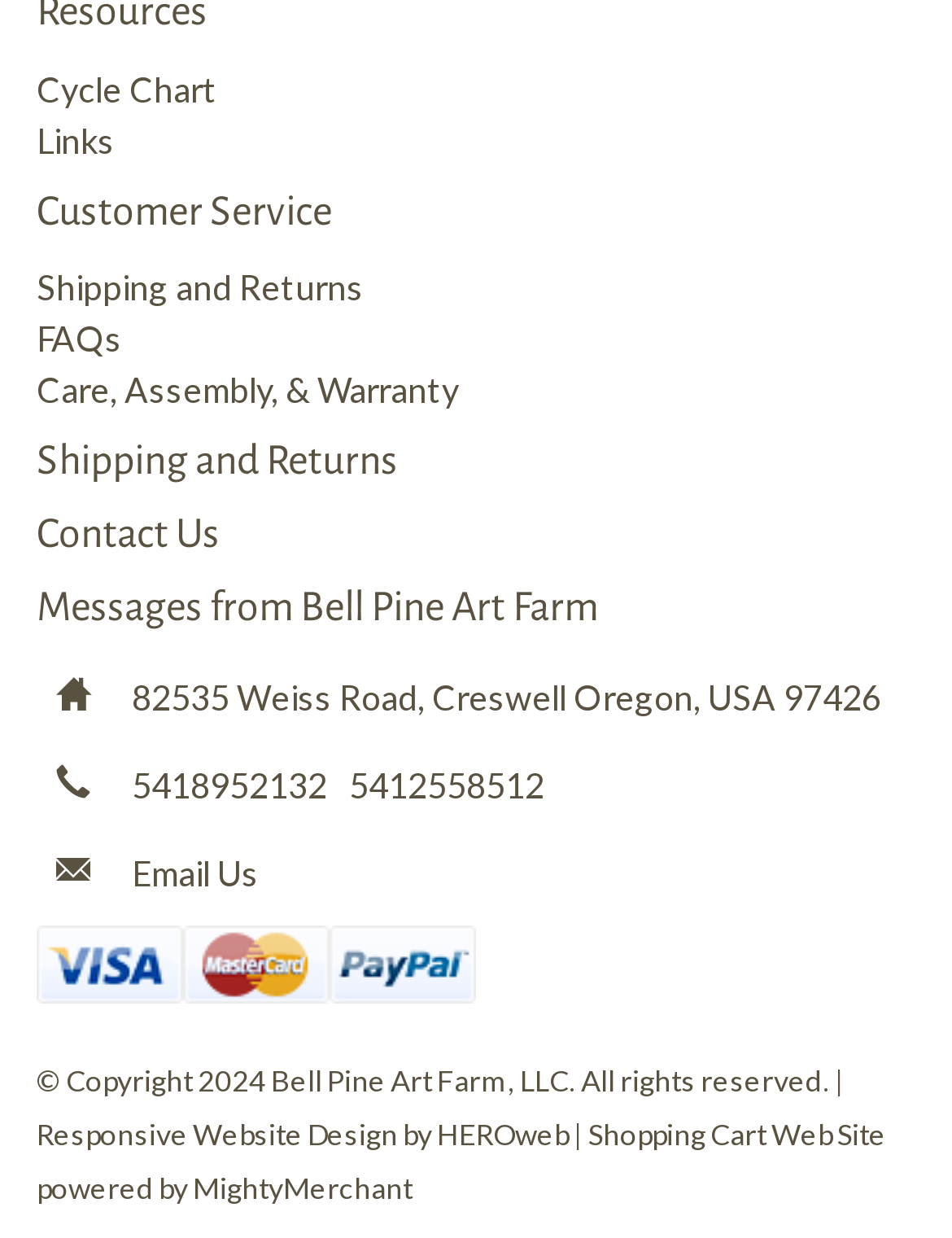Pinpoint the bounding box coordinates of the clickable area necessary to execute the following instruction: "explore TECHNOLOGY". The coordinates should be given as four float numbers between 0 and 1, namely [left, top, right, bottom].

None